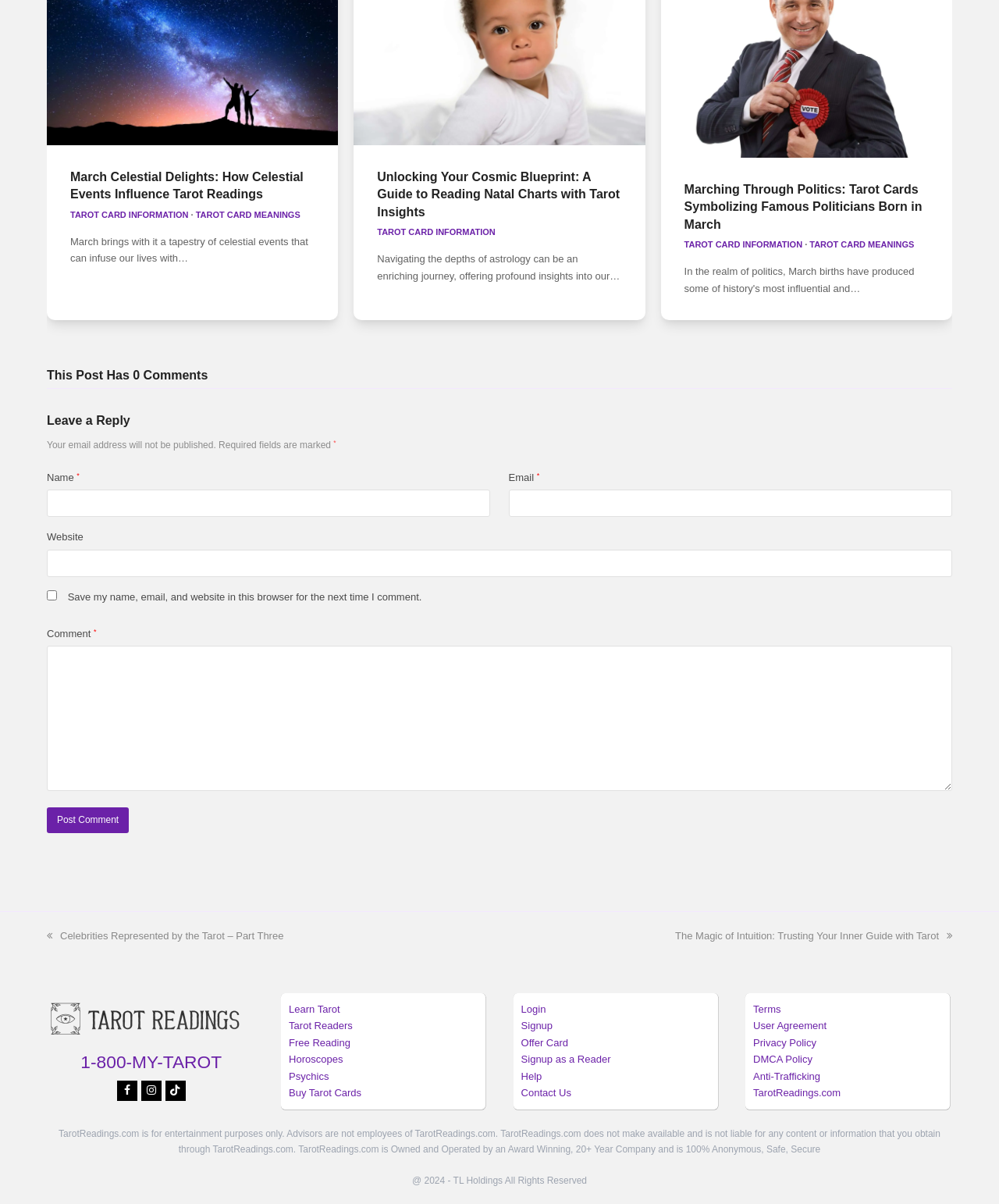Identify the bounding box coordinates for the region to click in order to carry out this instruction: "Click on the link to read about March Celestial Delights". Provide the coordinates using four float numbers between 0 and 1, formatted as [left, top, right, bottom].

[0.07, 0.14, 0.315, 0.169]